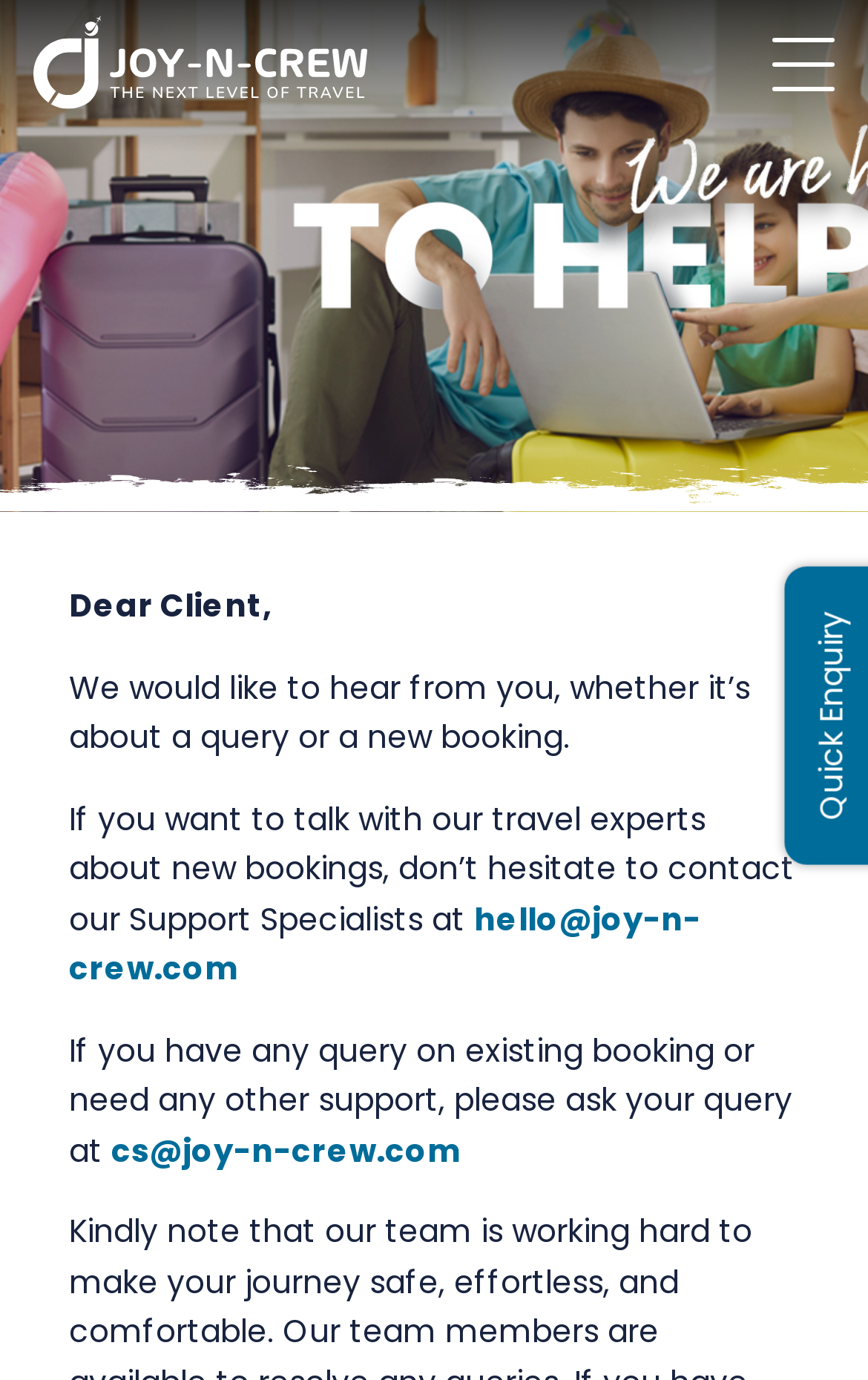Please find the bounding box for the UI element described by: "Quick Enquiry".

[0.932, 0.442, 0.983, 0.594]